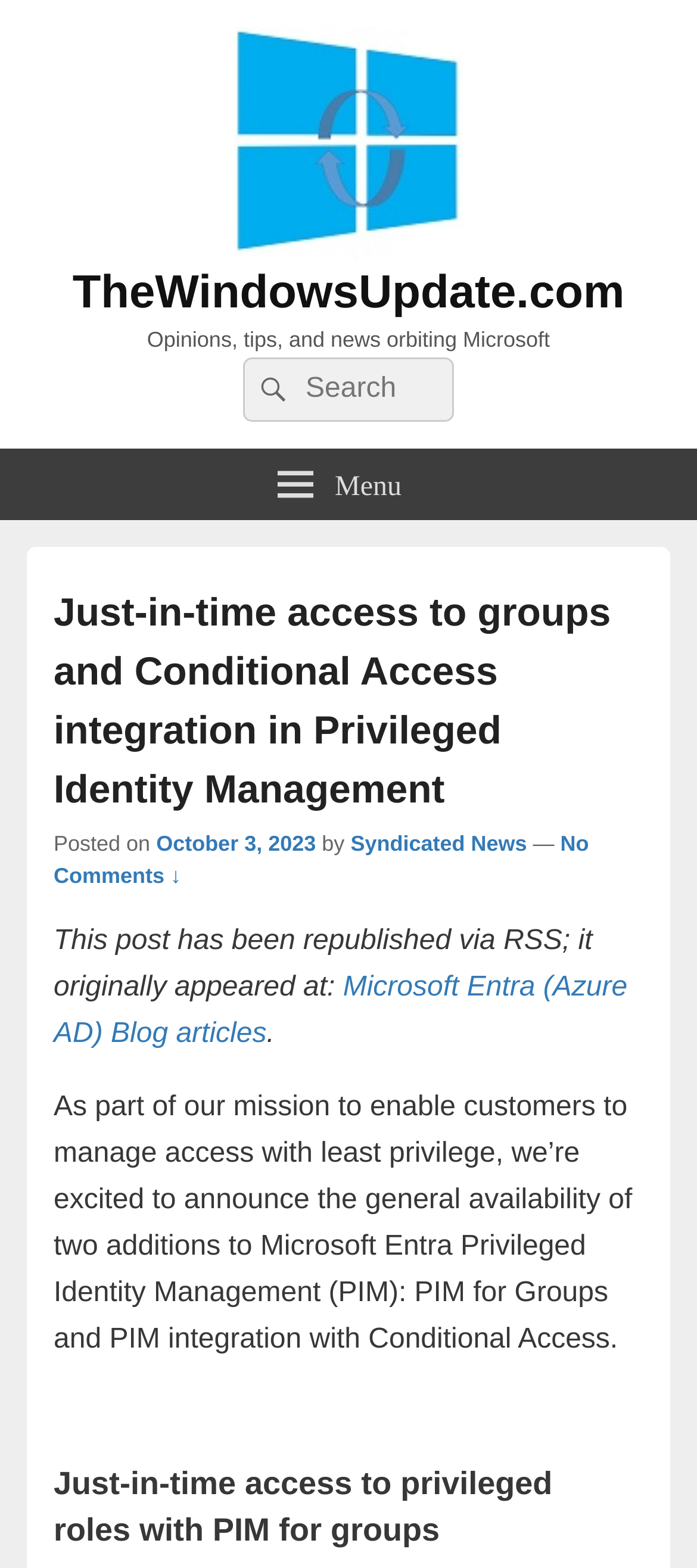Please identify the bounding box coordinates of the element's region that I should click in order to complete the following instruction: "Visit TheWindowsUpdate.com". The bounding box coordinates consist of four float numbers between 0 and 1, i.e., [left, top, right, bottom].

[0.336, 0.15, 0.664, 0.17]